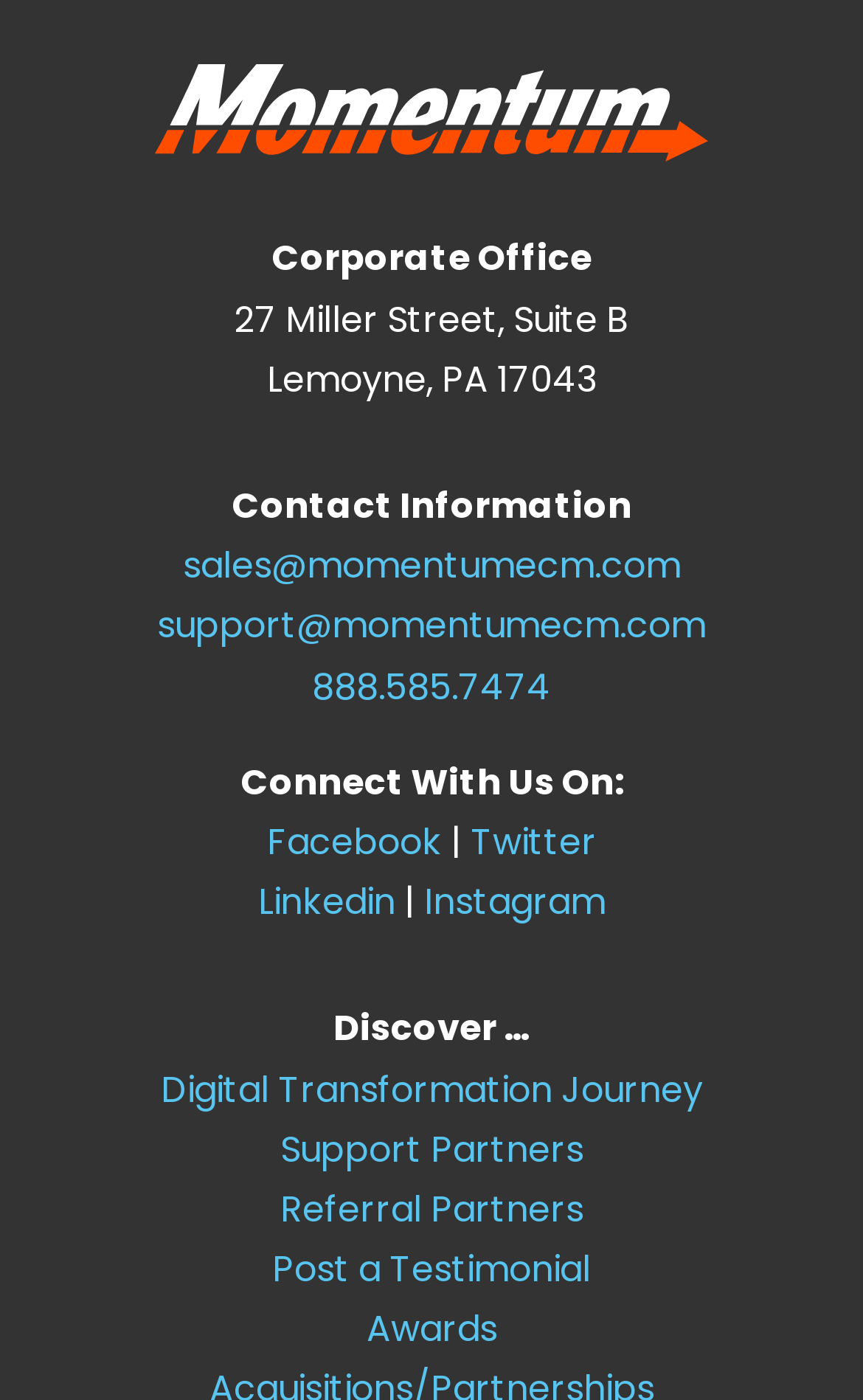Look at the image and give a detailed response to the following question: How many social media platforms are listed?

The social media platforms listed are Facebook, Twitter, Linkedin, and Instagram, which can be found in the section that says 'Connect With Us On:'.